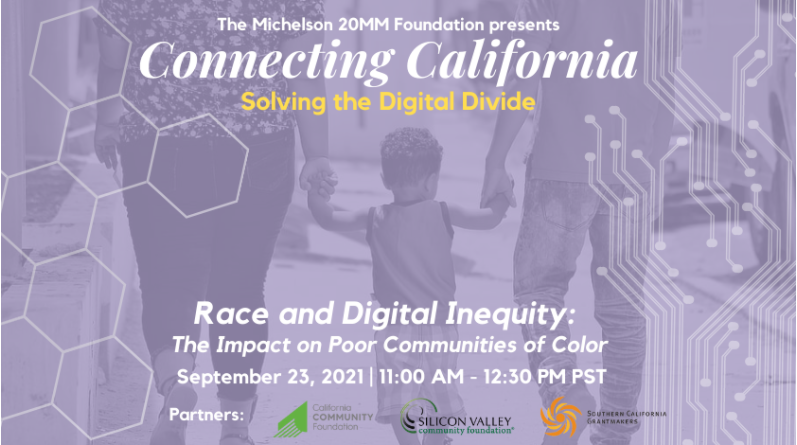Describe all the aspects of the image extensively.

The image promotes the event titled "Race and Digital Inequity: The Impact on Poor Communities of Color," organized by the Michelson 20MM Foundation, California Community Foundation, and Silicon Valley Community Foundation. Scheduled for September 23, 2021, from 11:00 AM to 12:30 PM PDT, the event aims to address the challenges faced by marginalized communities in accessing digital resources. The background features a vibrant design with imagery of families holding hands, symbolizing unity and the collective effort to bridge the digital divide. The event seeks to bring together experts and advocates dedicated to promoting digital equity, emphasizing its importance in uplifting disadvantaged communities.